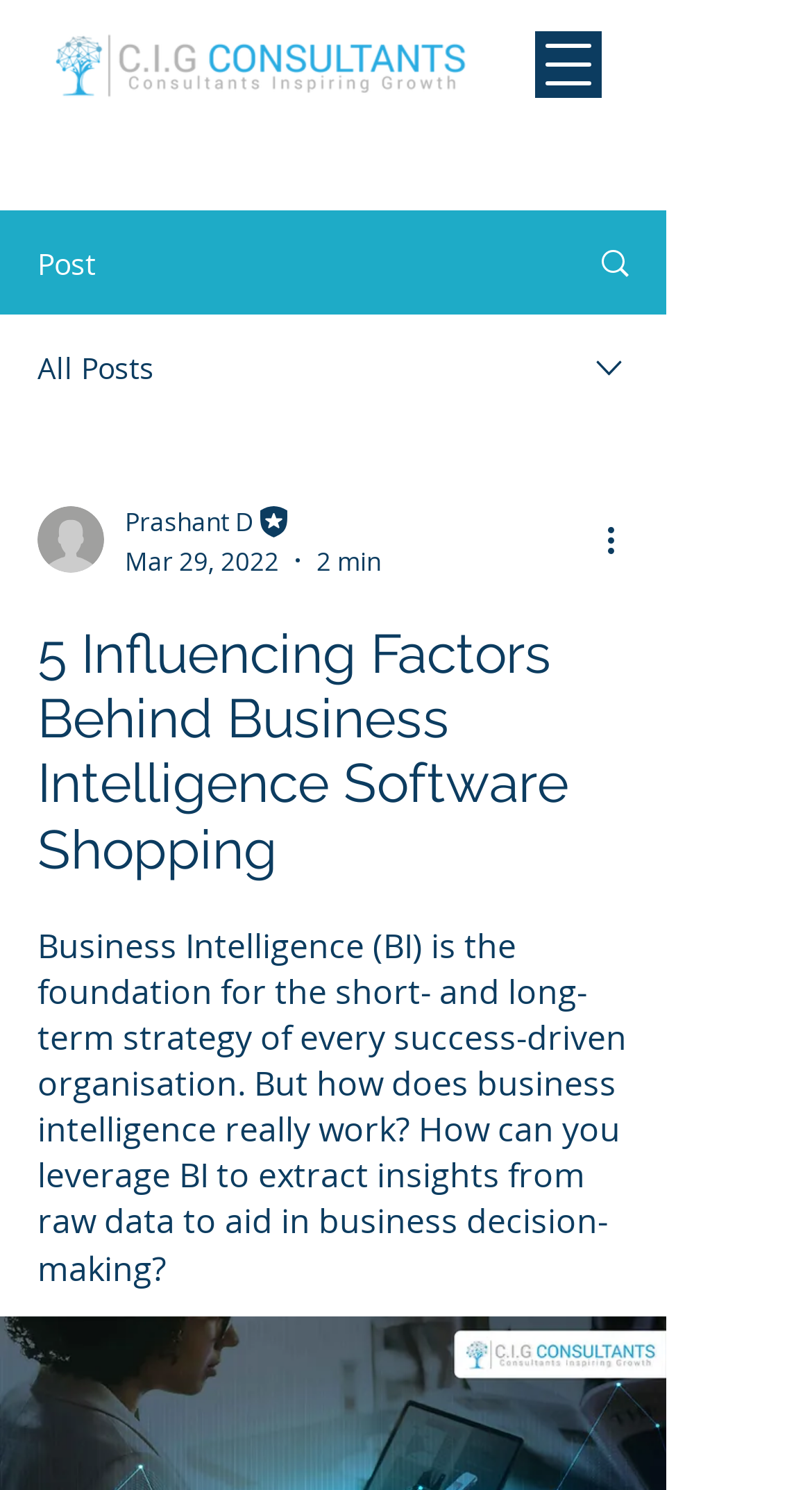What is the date of the post?
Look at the image and respond to the question as thoroughly as possible.

I found the date of the post by looking at the generic element with the bounding box coordinates [0.154, 0.364, 0.344, 0.387] and text 'Mar 29, 2022'.